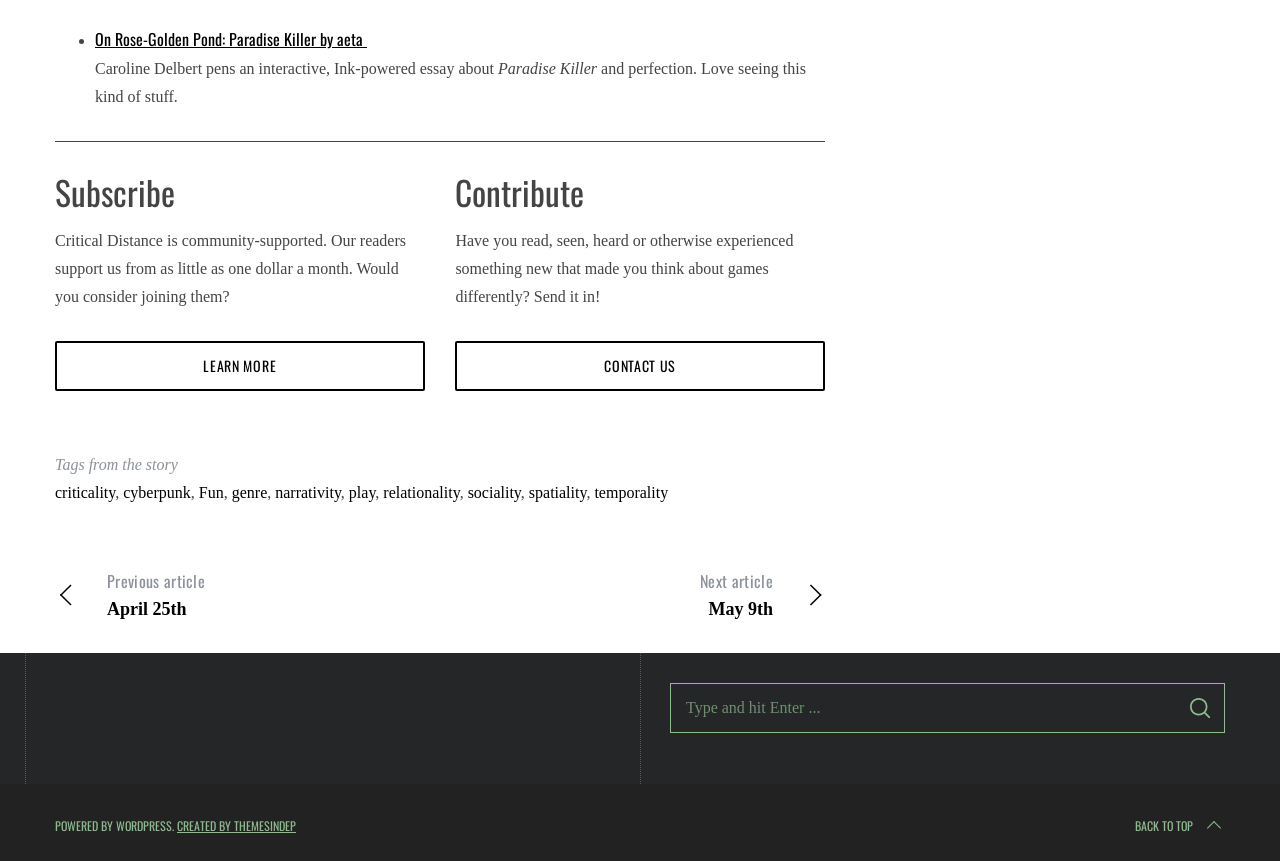Please specify the bounding box coordinates of the element that should be clicked to execute the given instruction: 'Learn more about supporting Critical Distance'. Ensure the coordinates are four float numbers between 0 and 1, expressed as [left, top, right, bottom].

[0.043, 0.396, 0.332, 0.454]